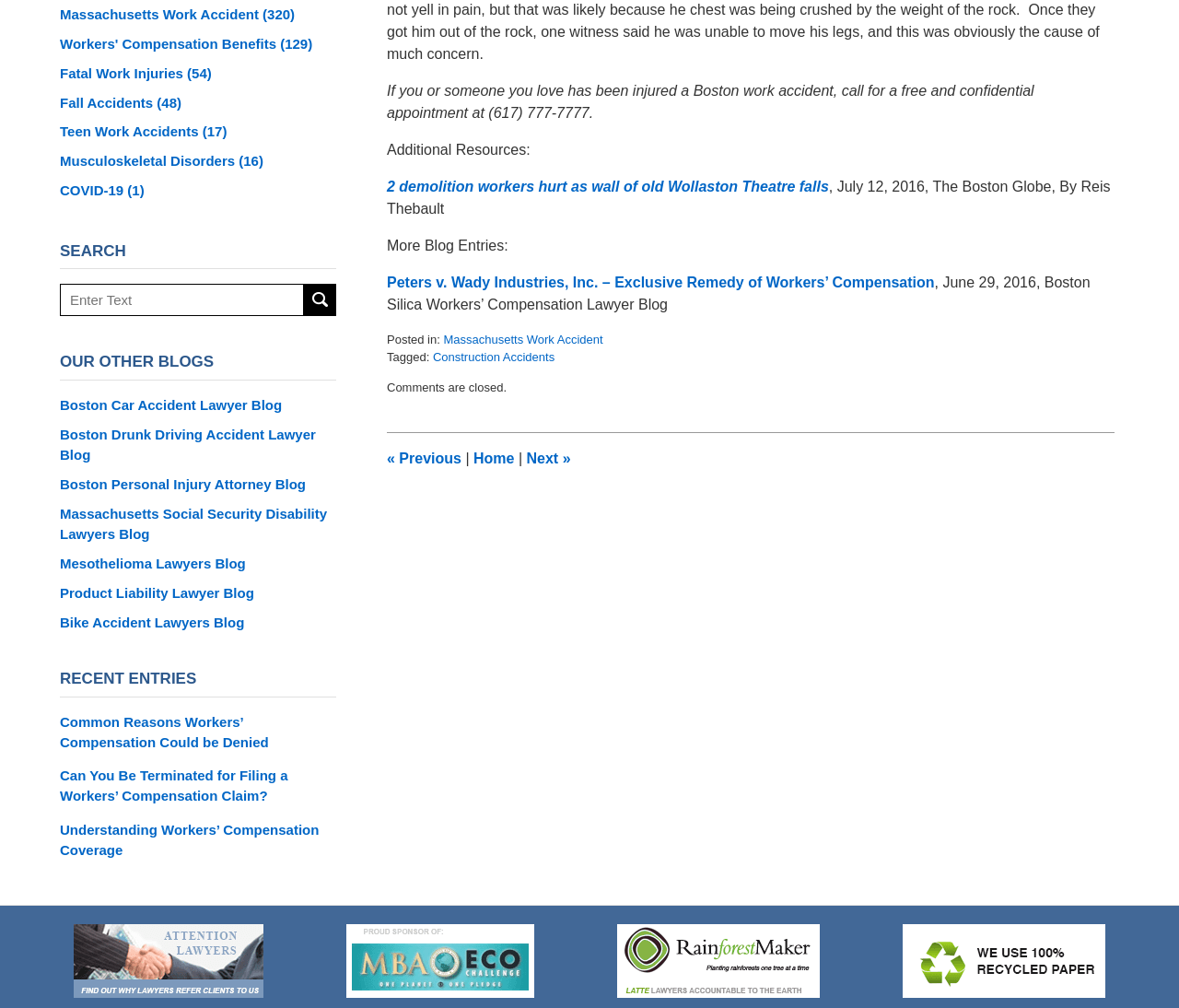Pinpoint the bounding box coordinates of the area that must be clicked to complete this instruction: "Read the article about 2 demolition workers hurt as wall of old Wollaston Theatre falls".

[0.328, 0.177, 0.703, 0.193]